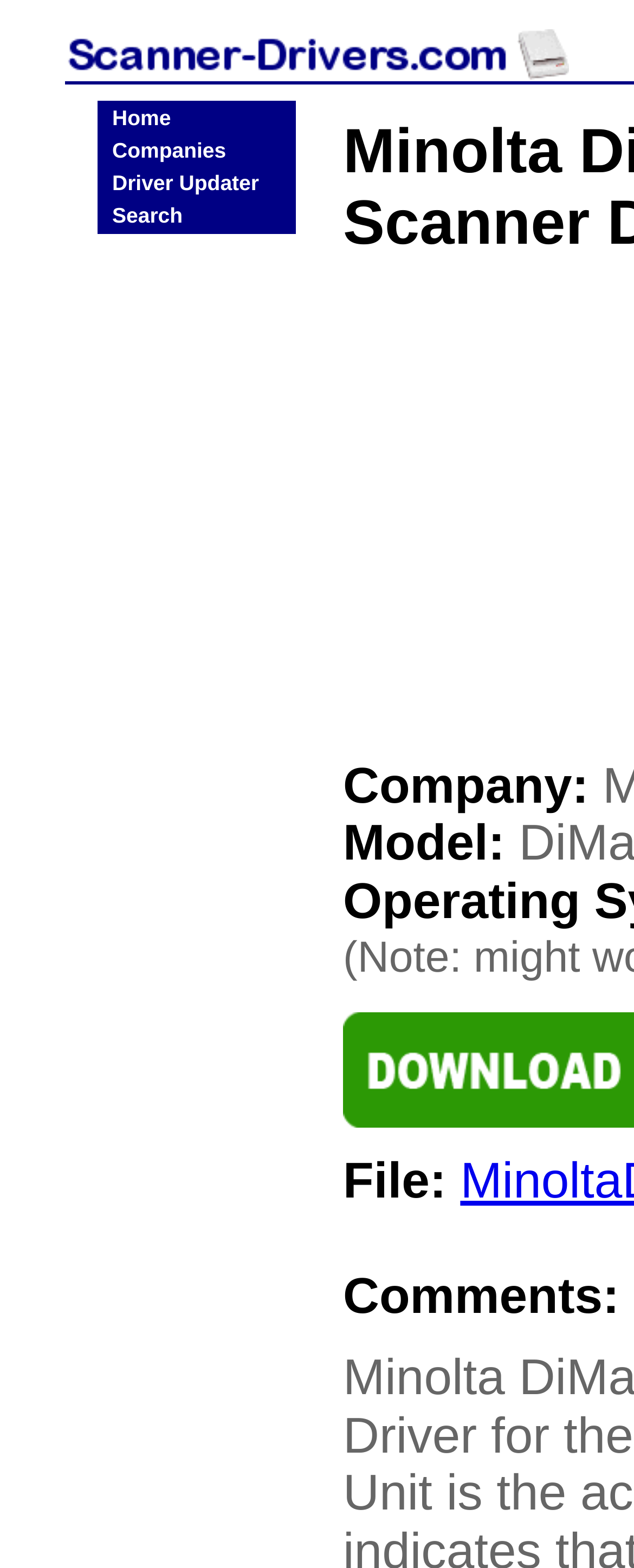Answer the following in one word or a short phrase: 
What is the purpose of this webpage?

To provide scanner driver information